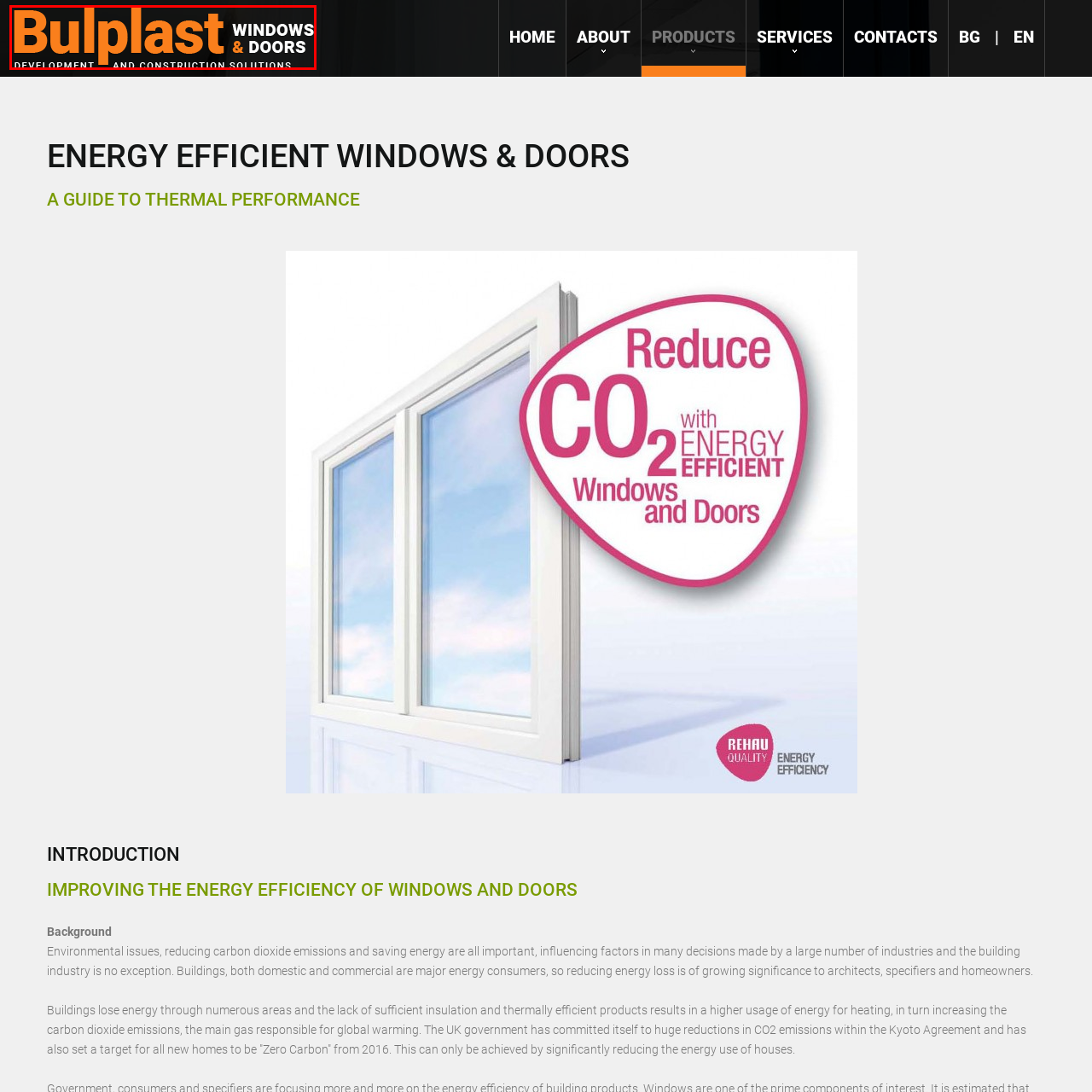What is the broader commitment of Bulplast?
Examine the image highlighted by the red bounding box and answer briefly with one word or a short phrase.

providing innovative solutions in the building sector